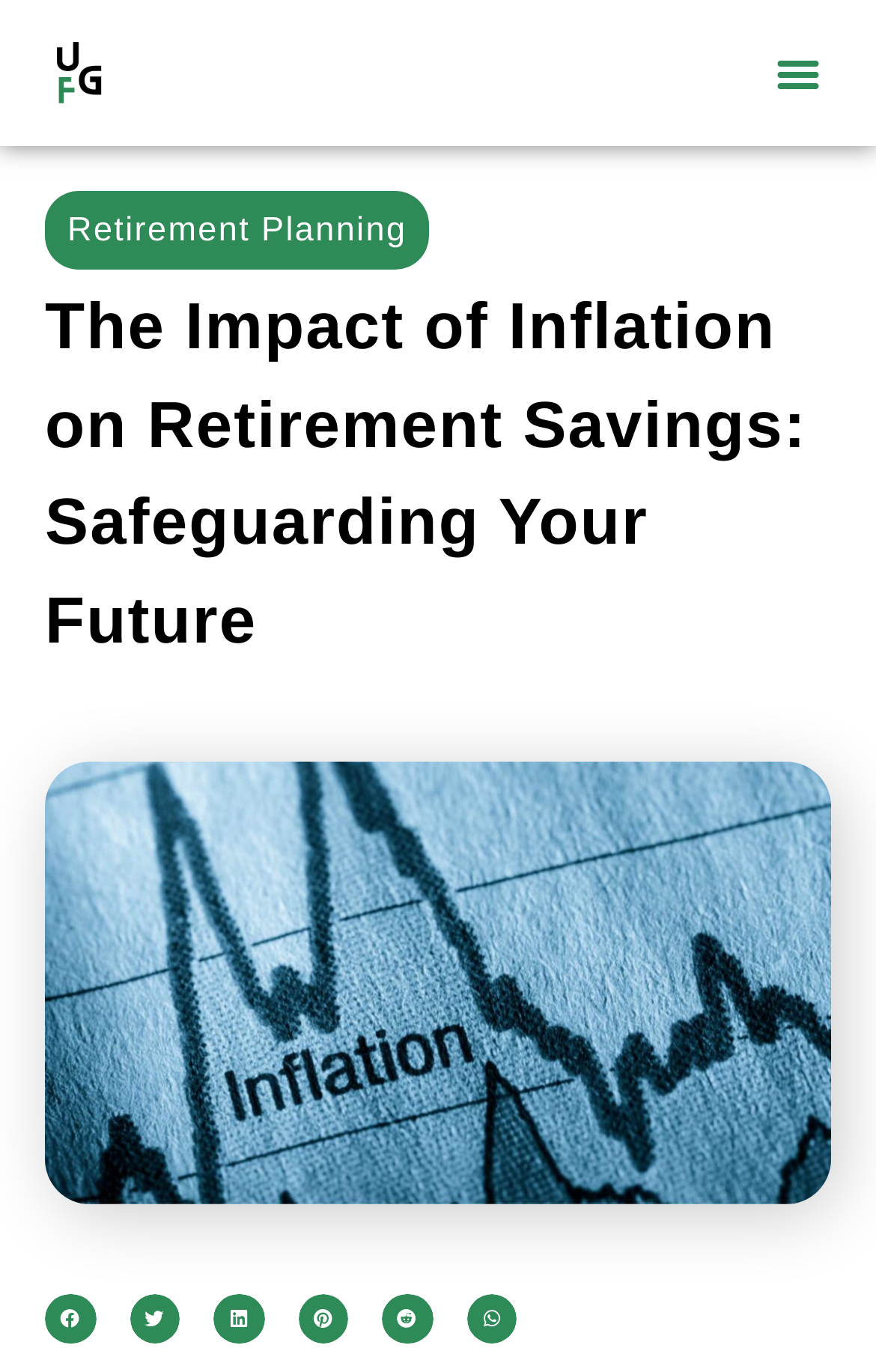Find the bounding box of the UI element described as: "Retirement Planning". The bounding box coordinates should be given as four float values between 0 and 1, i.e., [left, top, right, bottom].

[0.077, 0.154, 0.464, 0.182]